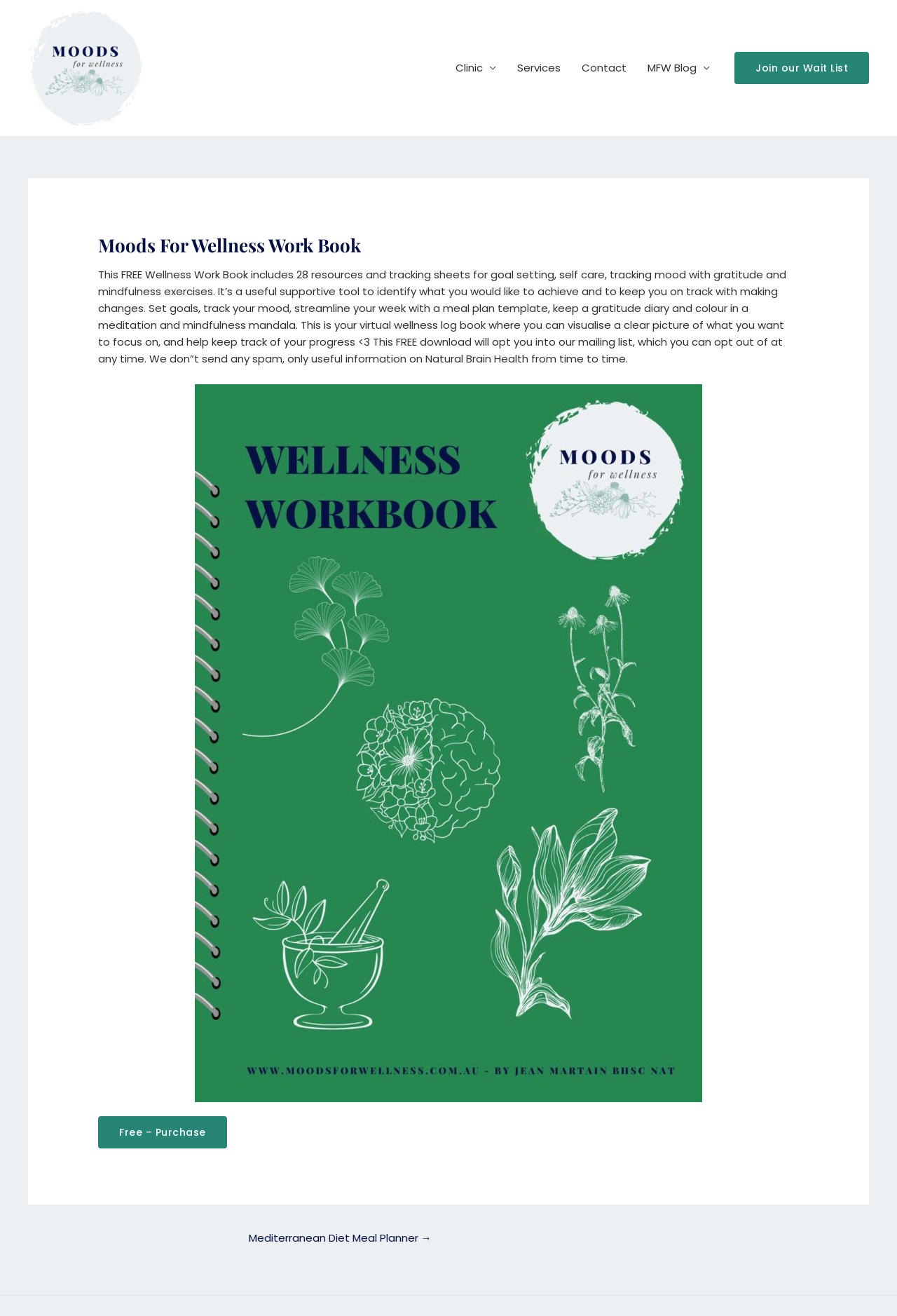Please determine the bounding box coordinates of the area that needs to be clicked to complete this task: 'Read the Moods For Wellness Work Book description'. The coordinates must be four float numbers between 0 and 1, formatted as [left, top, right, bottom].

[0.109, 0.203, 0.877, 0.278]